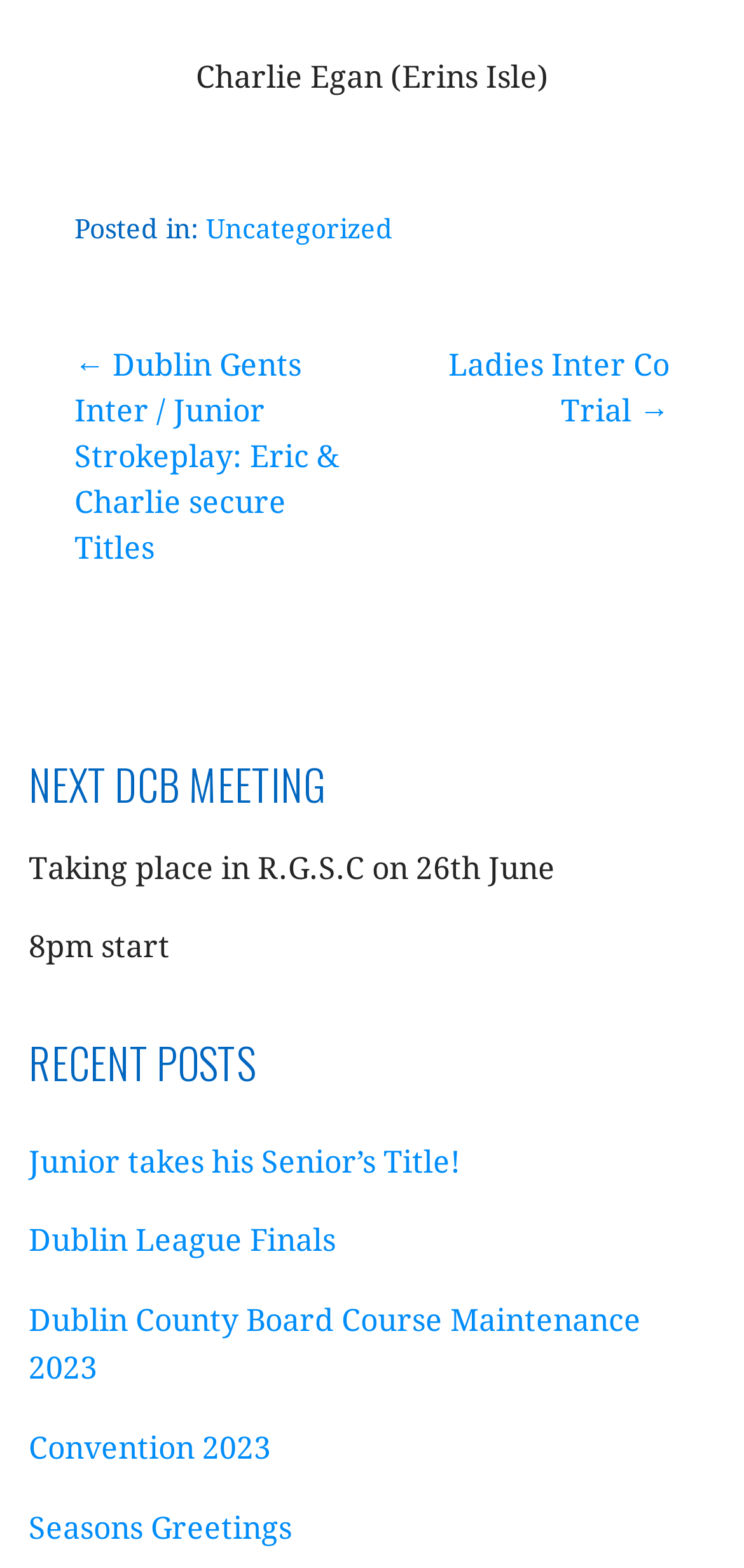How many recent posts are listed?
From the screenshot, supply a one-word or short-phrase answer.

5